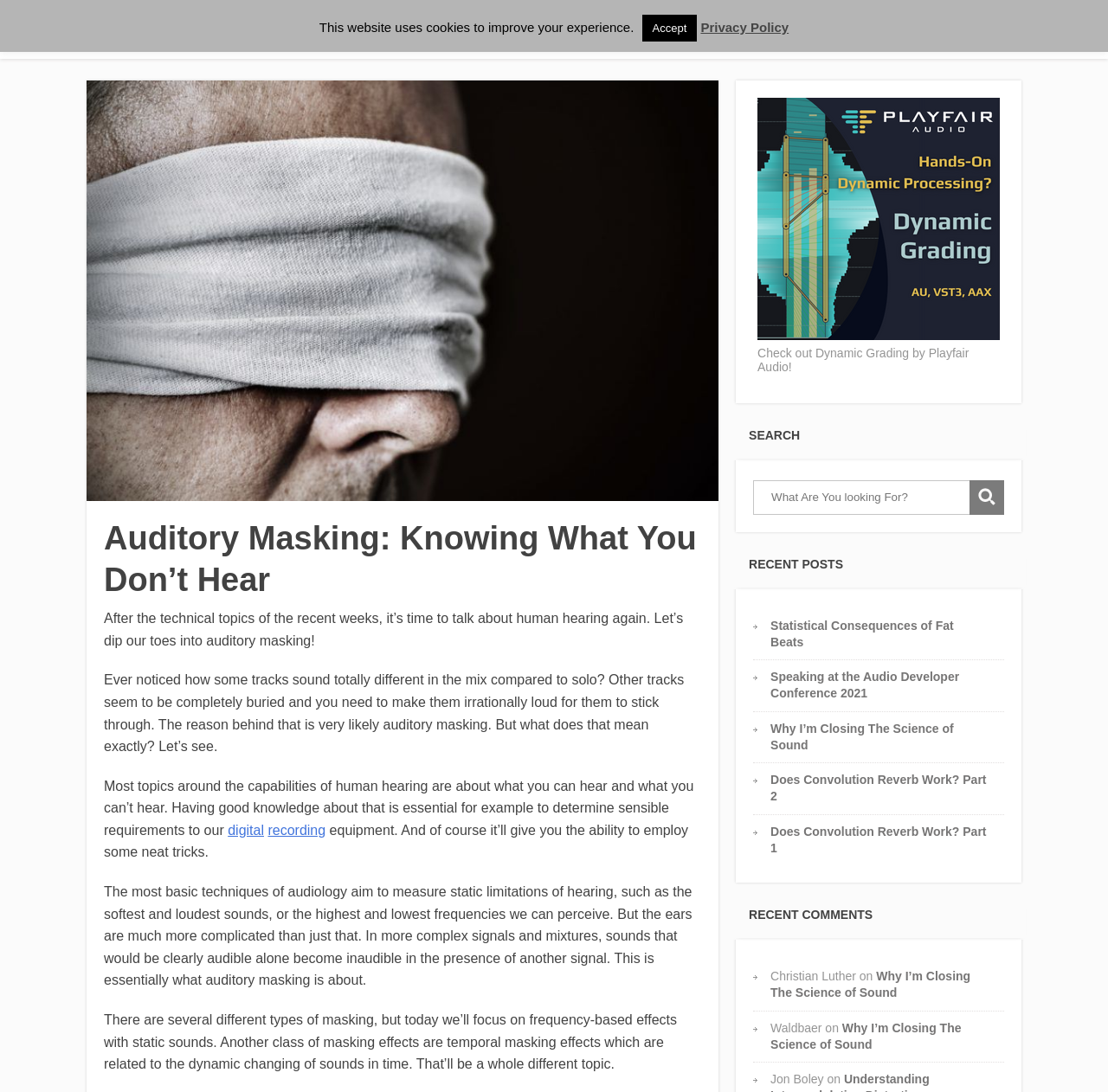How many links are in the navigation menu?
Offer a detailed and exhaustive answer to the question.

I counted the number of links in the navigation menu by looking at the top-right corner of the webpage. I found four links: 'Home', 'Blog', 'About', and 'Sign Up'.